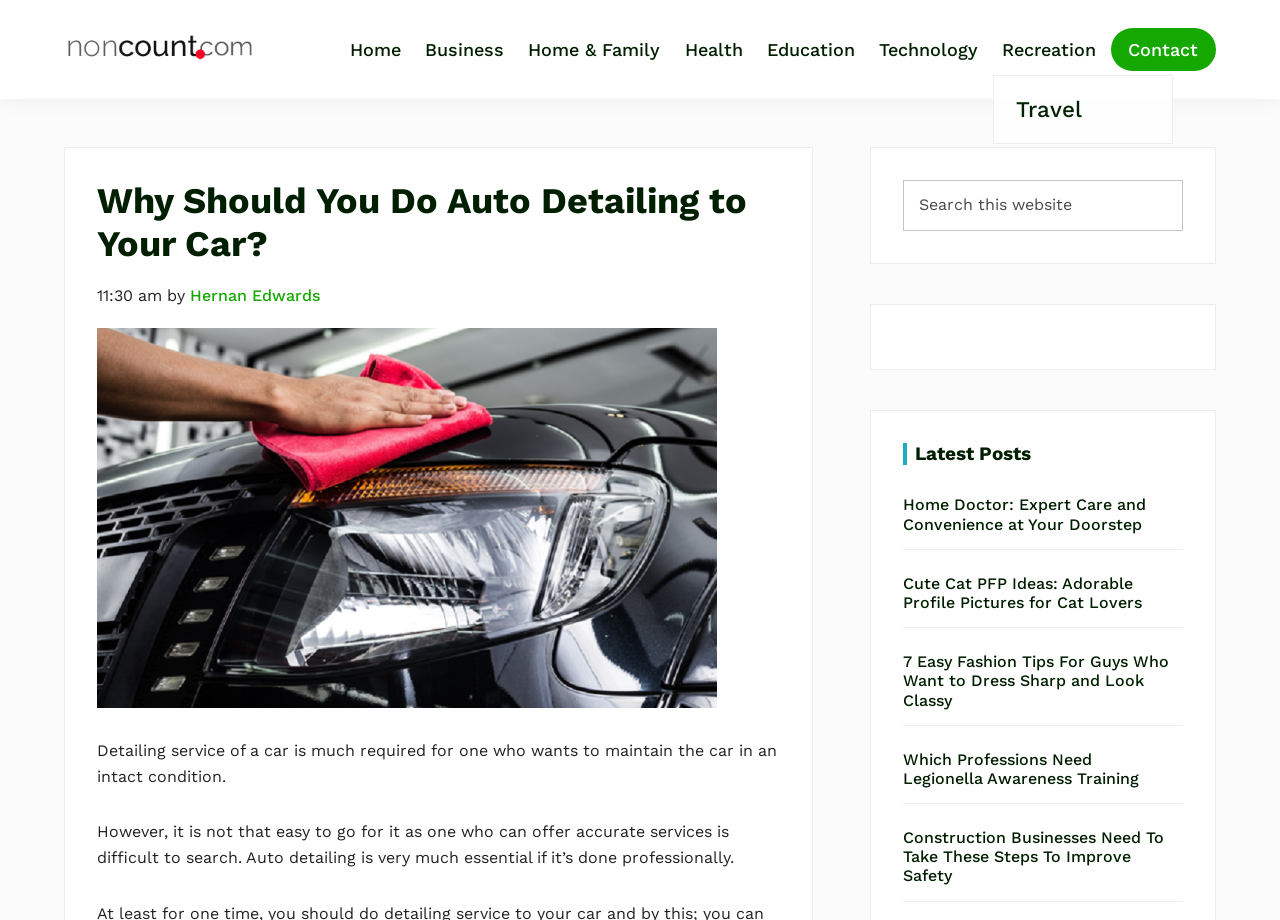Specify the bounding box coordinates of the area that needs to be clicked to achieve the following instruction: "Search this website".

[0.706, 0.196, 0.924, 0.251]